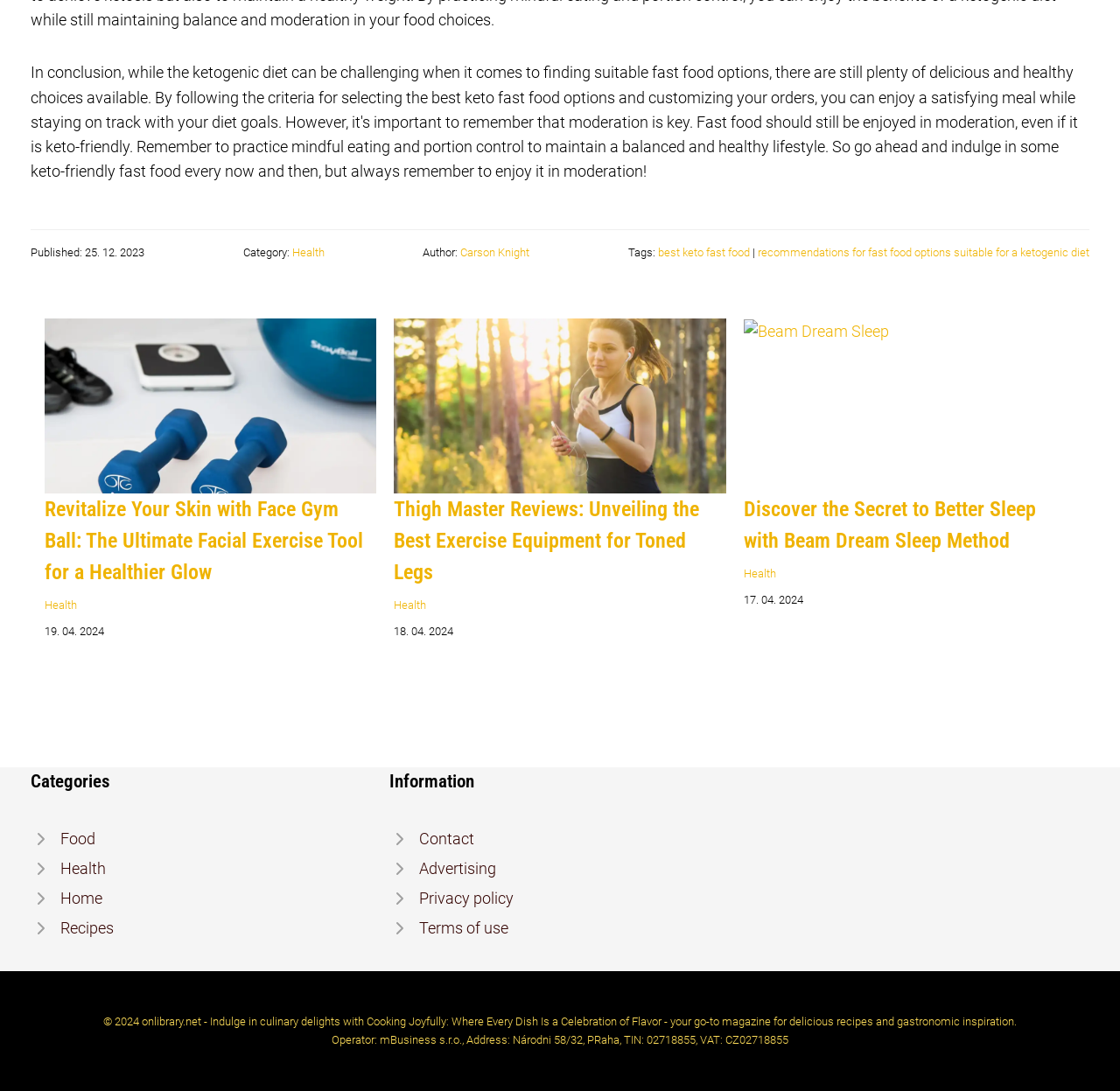Find the bounding box coordinates of the clickable area that will achieve the following instruction: "Discover the Beam Dream Sleep method".

[0.664, 0.452, 0.96, 0.51]